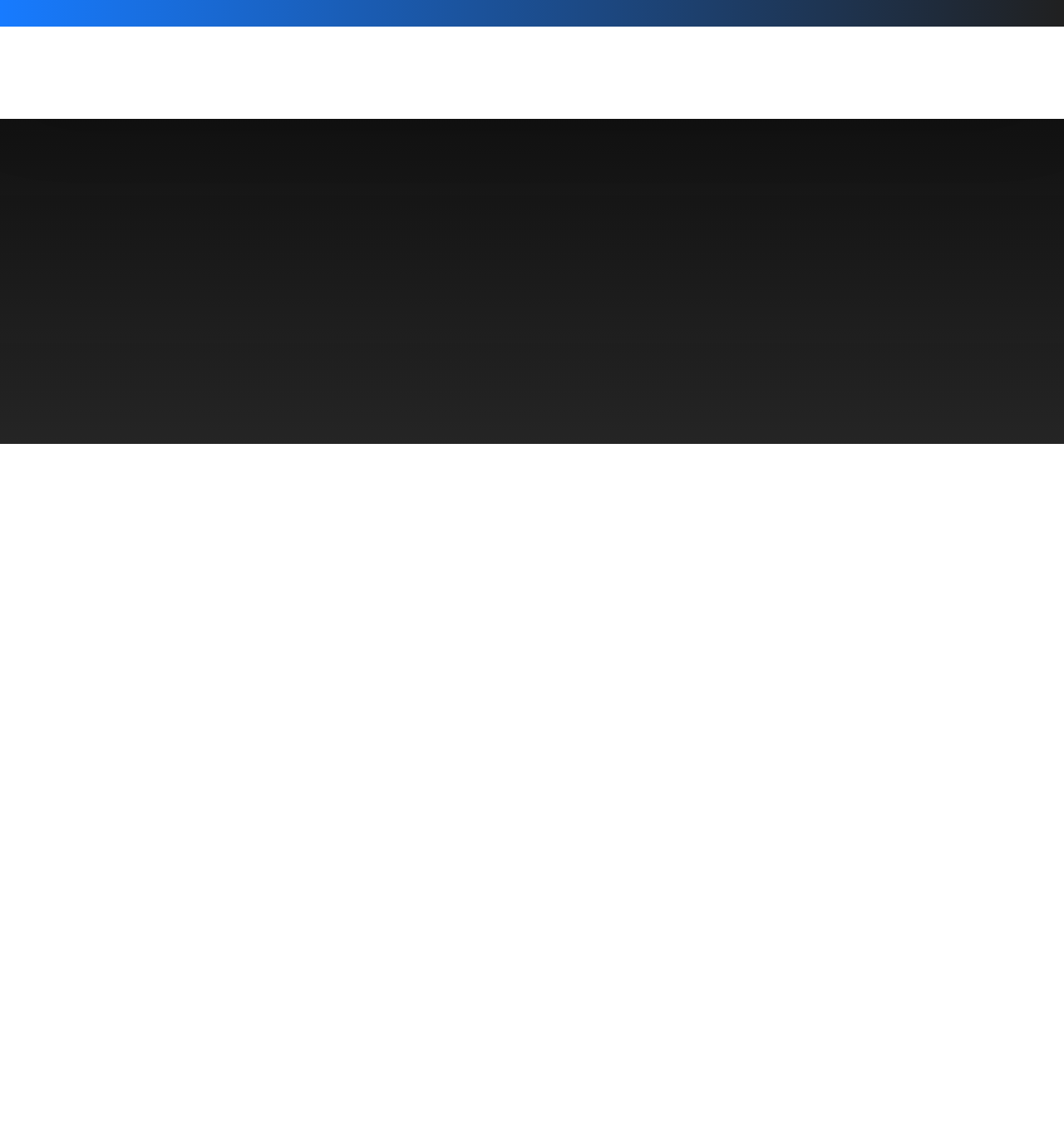Please identify the bounding box coordinates of the clickable element to fulfill the following instruction: "Click on the 'Home' link". The coordinates should be four float numbers between 0 and 1, i.e., [left, top, right, bottom].

None